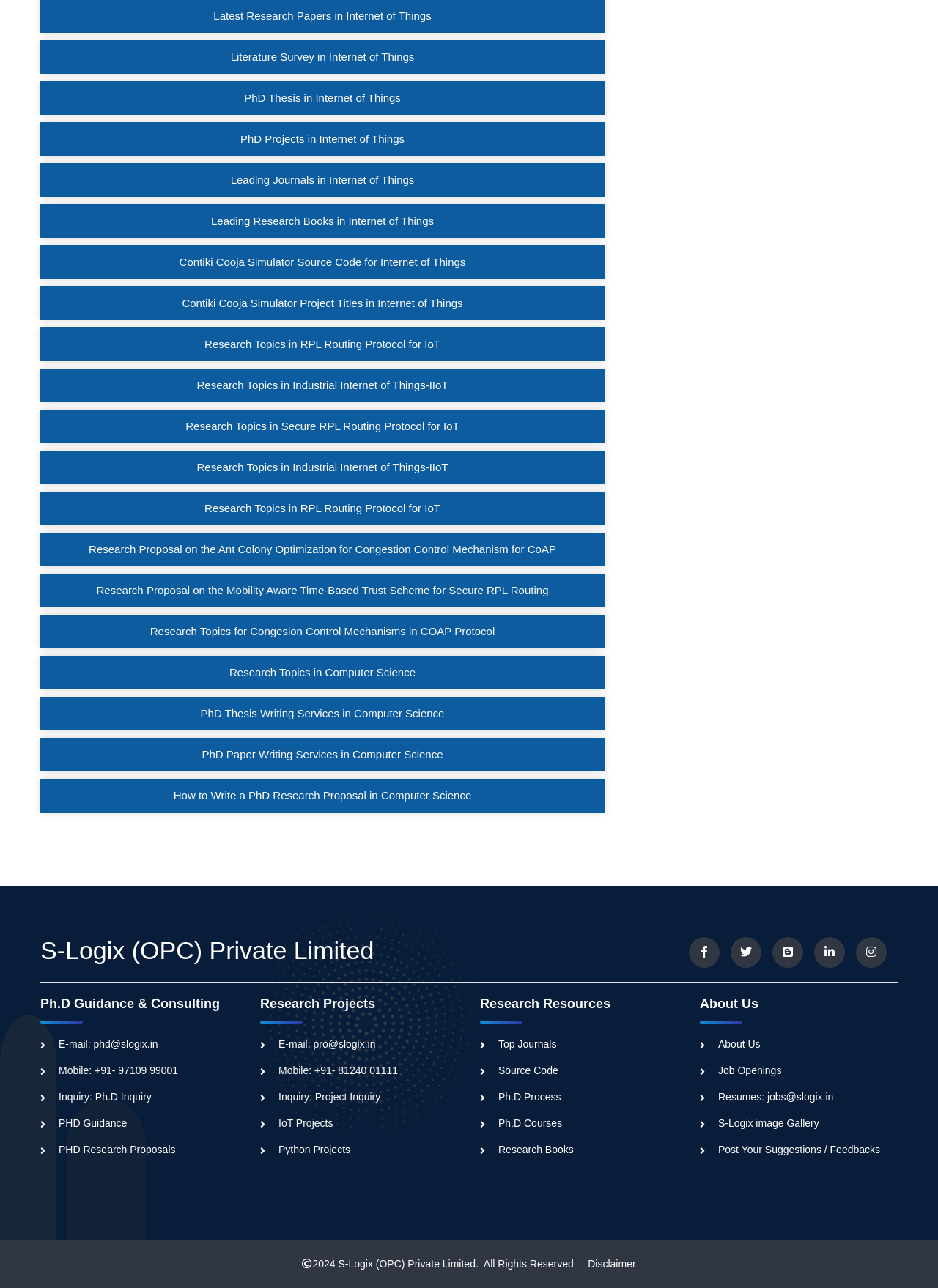Give a concise answer of one word or phrase to the question: 
What is the year mentioned at the bottom of the webpage?

2024